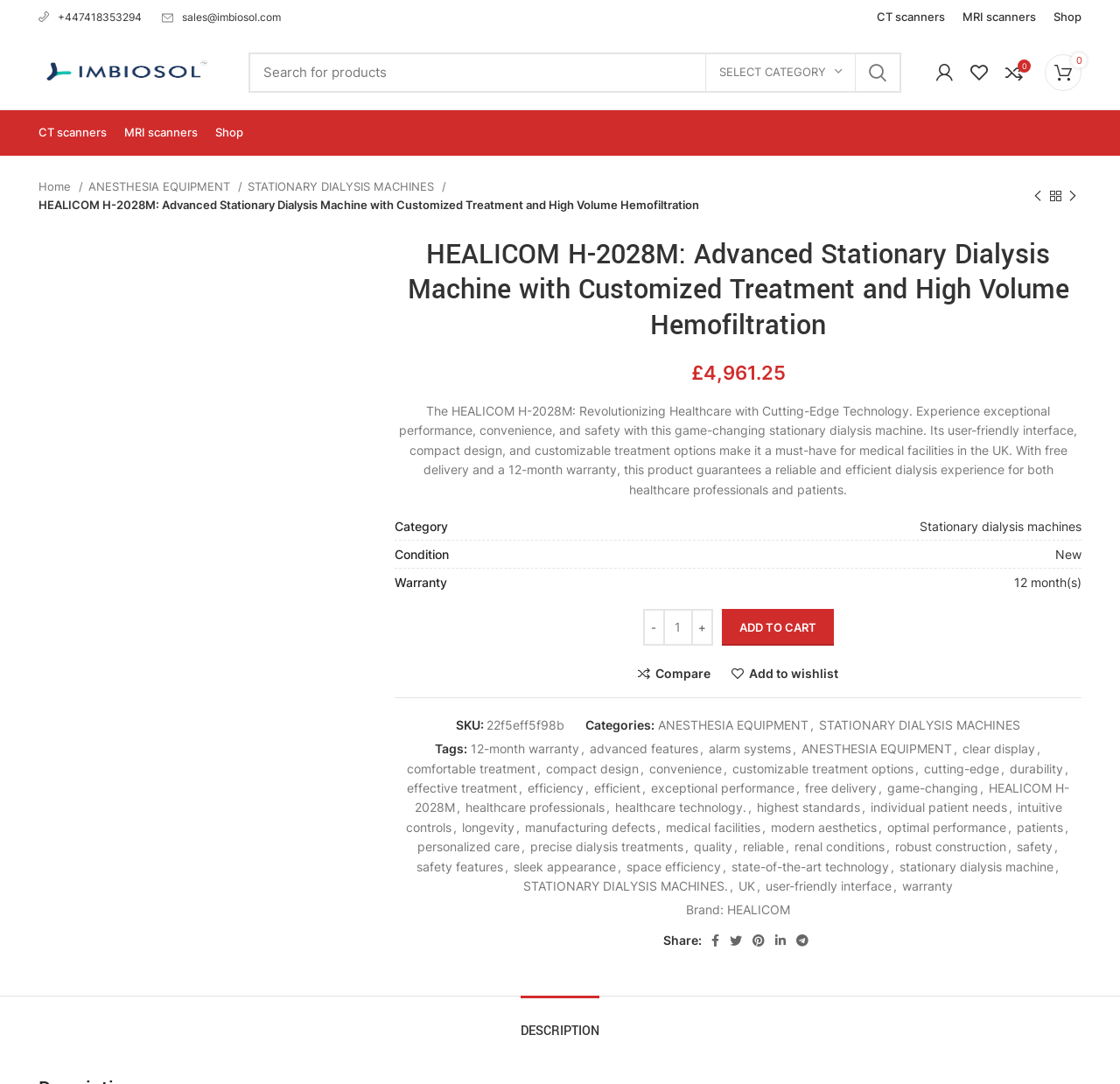Please locate the bounding box coordinates of the element that should be clicked to complete the given instruction: "Call the phone number".

[0.034, 0.01, 0.129, 0.022]